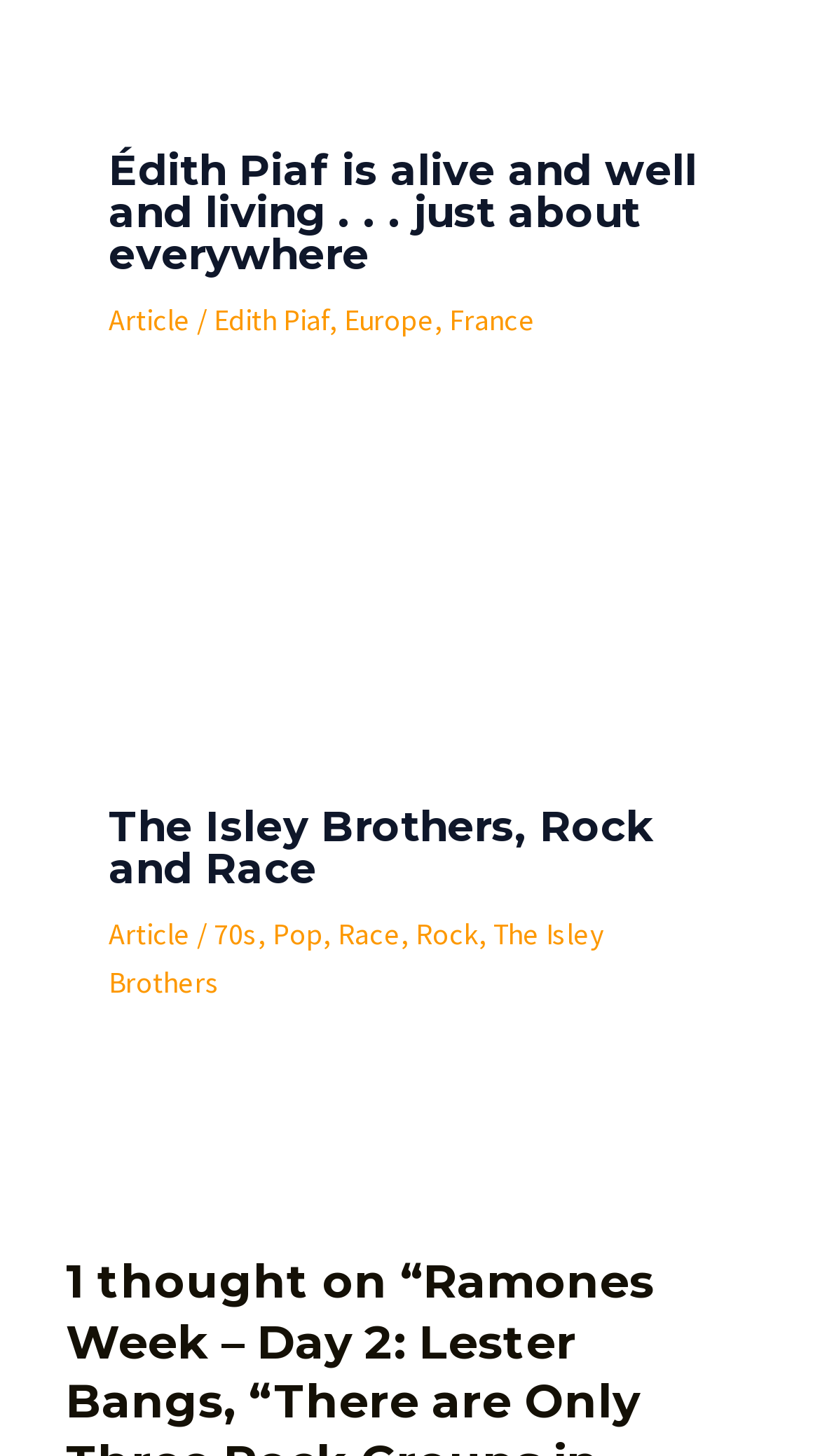Predict the bounding box of the UI element based on the description: "The Isley Brothers". The coordinates should be four float numbers between 0 and 1, formatted as [left, top, right, bottom].

[0.132, 0.629, 0.738, 0.687]